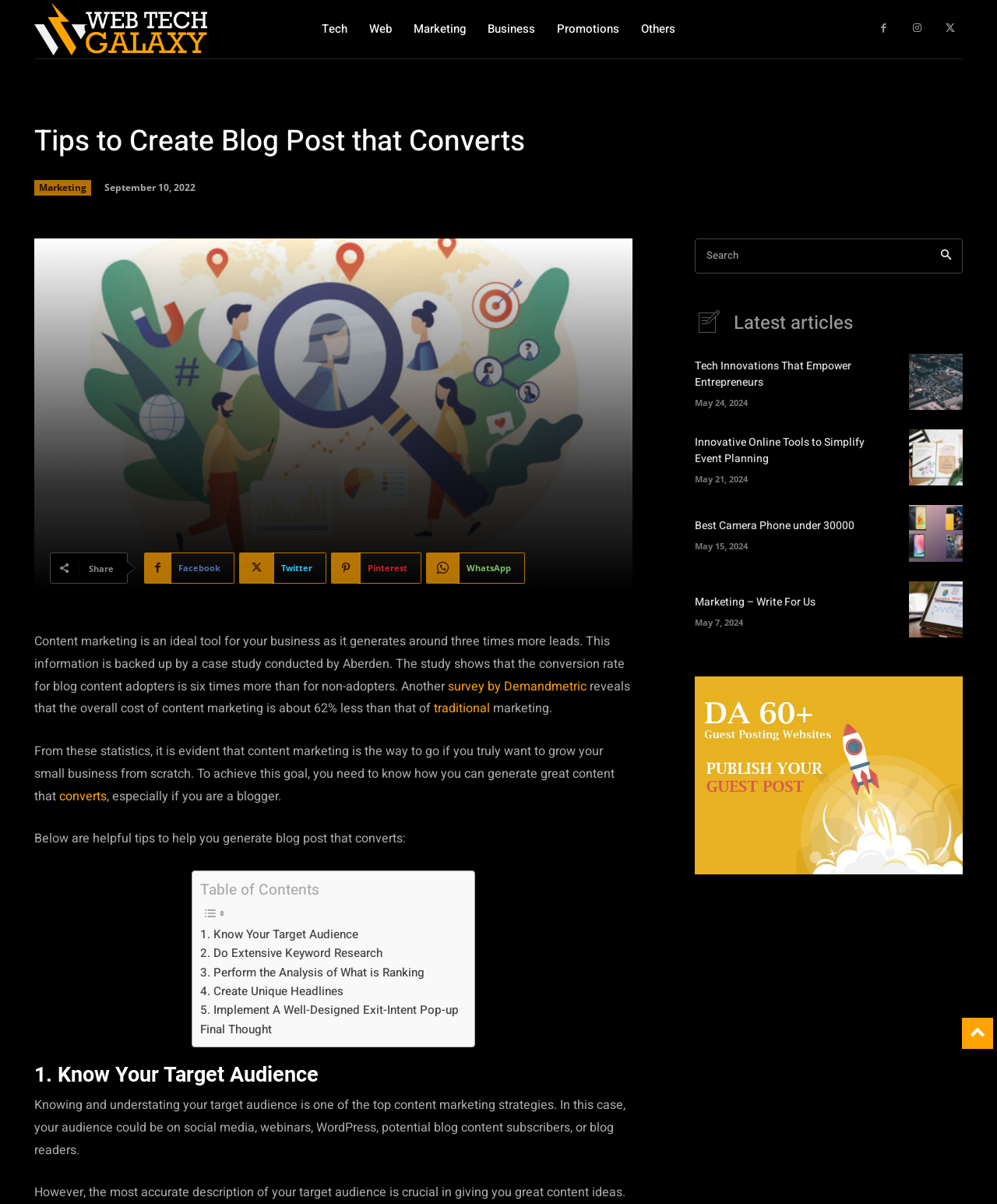Find the bounding box coordinates for the UI element whose description is: "parent_node: Search aria-label="Search"". The coordinates should be four float numbers between 0 and 1, in the format [left, top, right, bottom].

[0.932, 0.198, 0.966, 0.227]